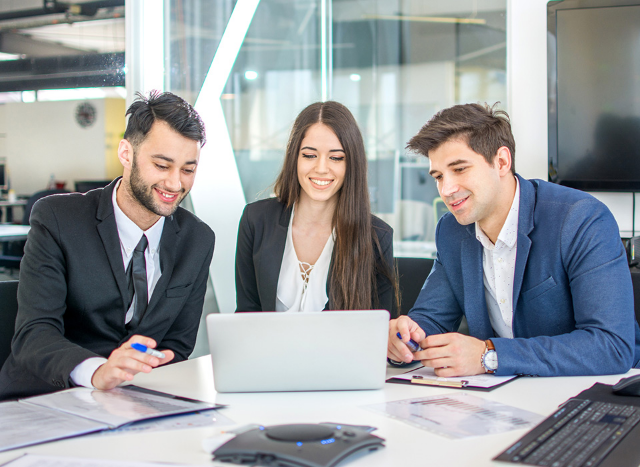Depict the image with a detailed narrative.

The image captures a dynamic team of three professionals engaged in a collaborative discussion around a laptop in a modern office environment. They are dressed in formal business attire, exuding a sense of professionalism and teamwork. The focus is on their collective effort to analyze information displayed on the laptop, indicative of a project that is likely being worked on in real-time.

To the left, a man with dark hair and a sharp smile holds a blue pen, suggesting he is taking notes or highlighting key points. The central figure, a woman with long brown hair, appears to be explaining or pointing to something on the screen, her expression conveying enthusiasm and clarity. On the right, another man, noticeably engaged, leans slightly forward with a keen interest in the discussion, his wristwatch glinting under the office lights.

Surrounding them are various documents on the table, emphasizing the importance of data-driven decision-making in their project. This scene perfectly embodies the theme of collaboration and efficiency, relevant to the concept of expedited project turnaround times highlighted in the accompanying text about the company's commitment to timely and reliable market research.